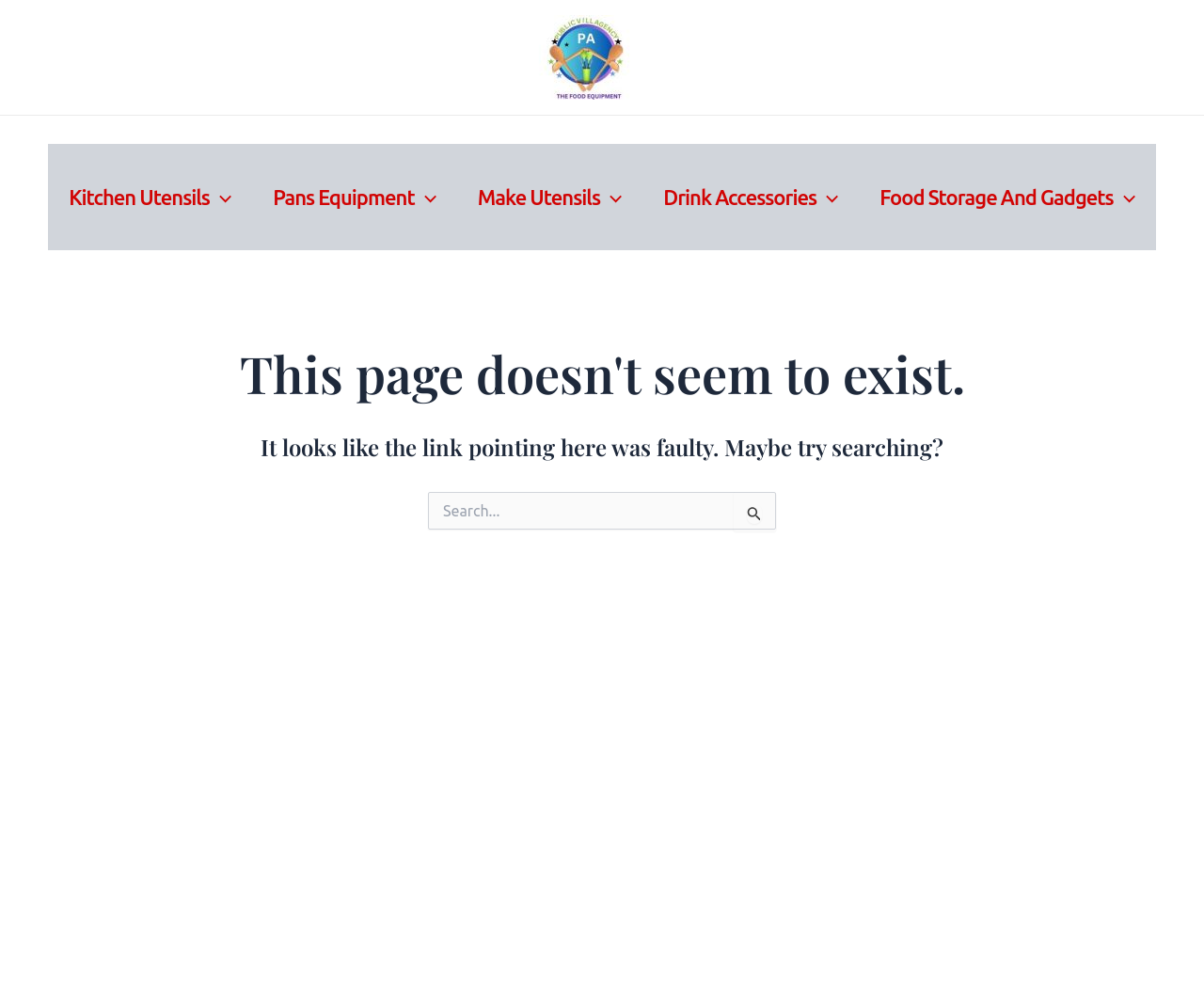Identify the bounding box for the described UI element. Provide the coordinates in (top-left x, top-left y, bottom-right x, bottom-right y) format with values ranging from 0 to 1: Pans Equipment

[0.209, 0.144, 0.38, 0.251]